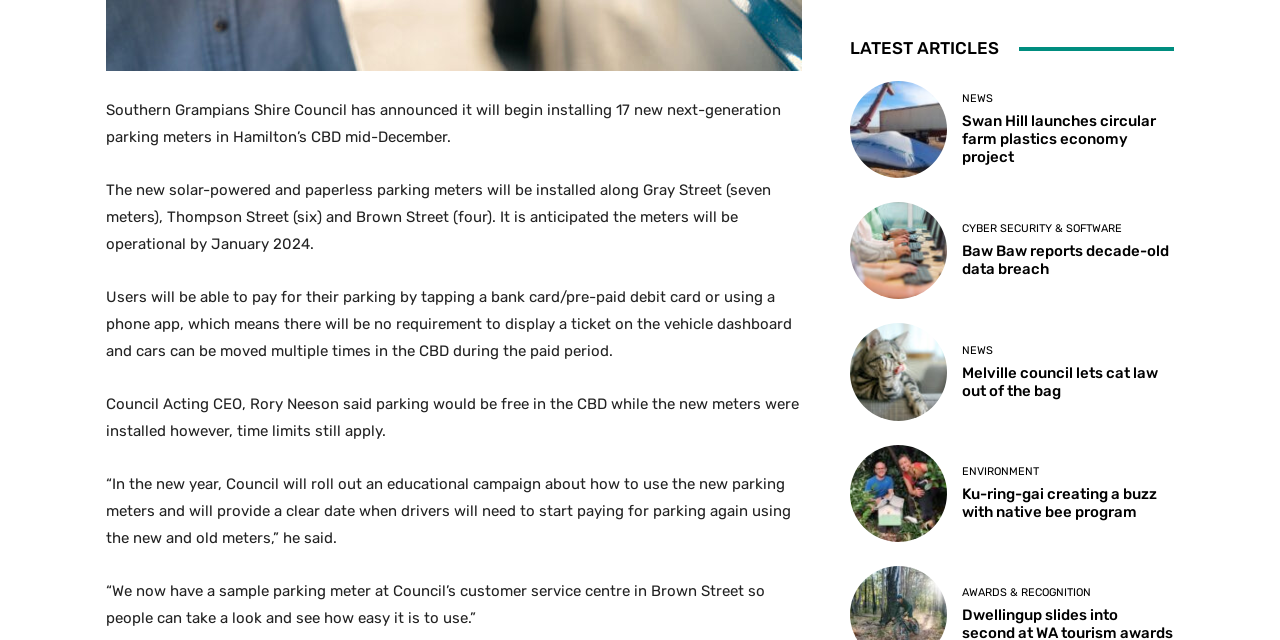Find the bounding box coordinates of the area to click in order to follow the instruction: "Check the sources".

None